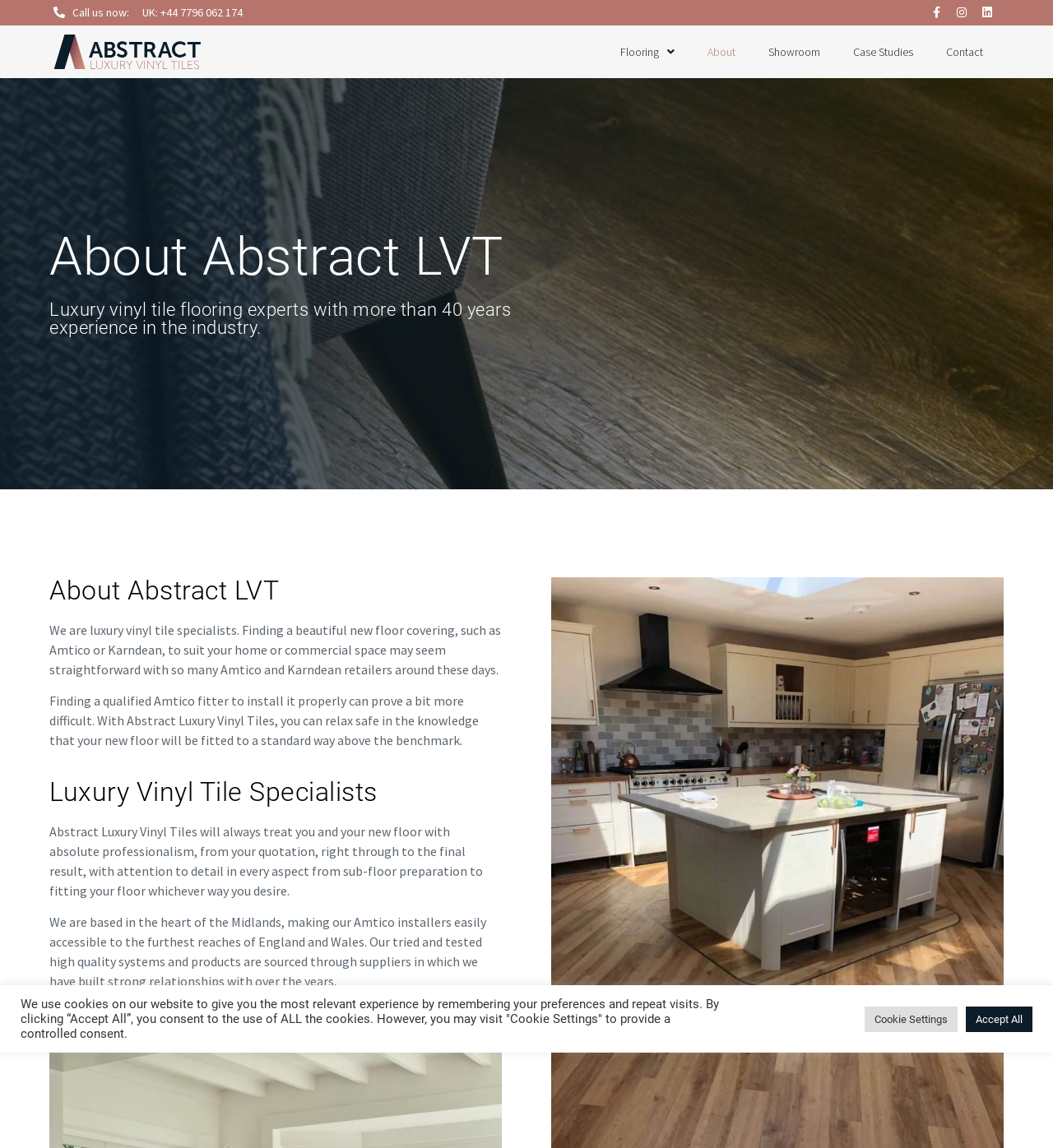Identify the bounding box coordinates for the region of the element that should be clicked to carry out the instruction: "Click the 'Home' link". The bounding box coordinates should be four float numbers between 0 and 1, i.e., [left, top, right, bottom].

None